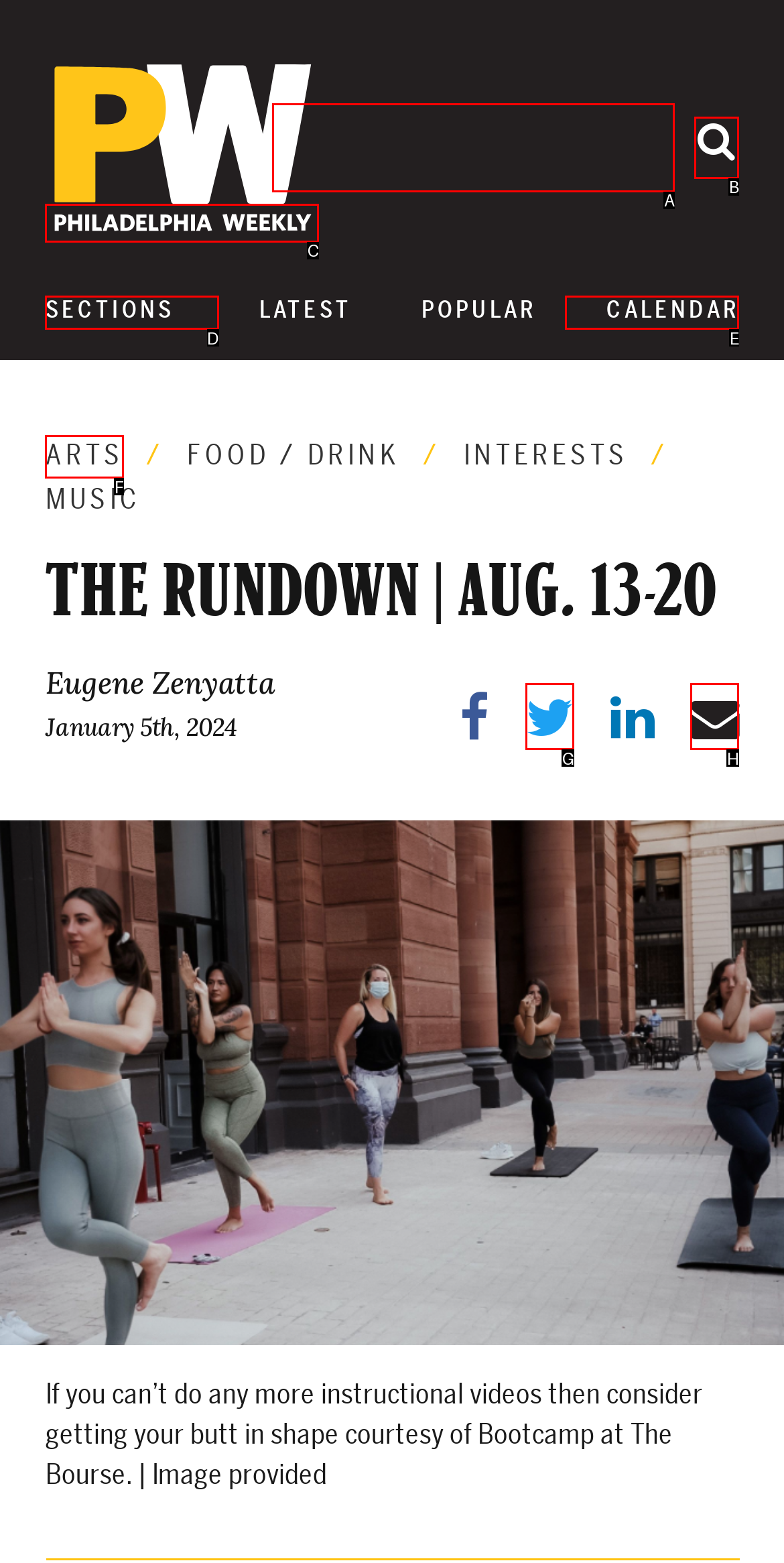Identify the letter of the UI element that corresponds to: parent_node: Search for: aria-label="Submit"
Respond with the letter of the option directly.

B